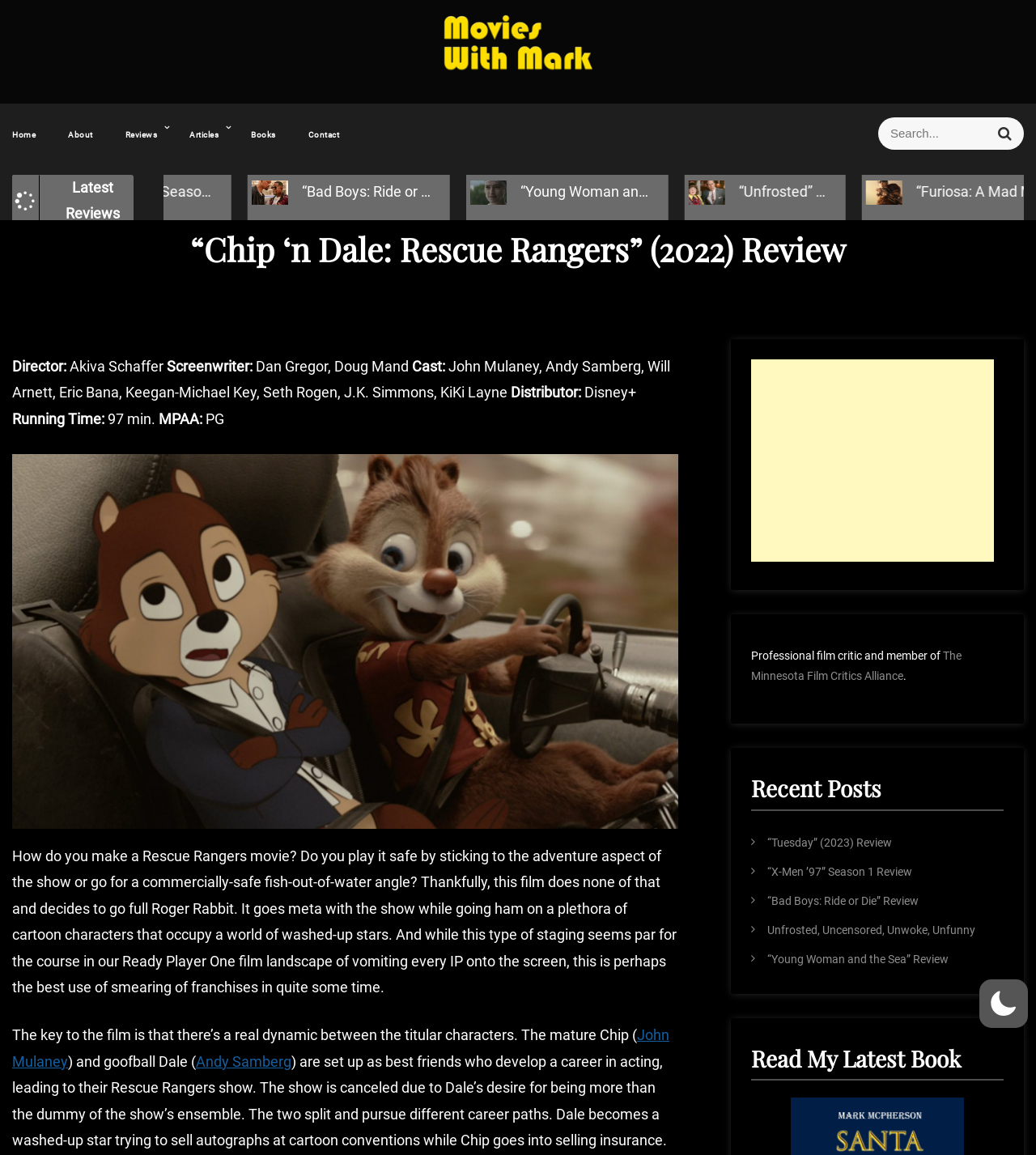Please identify the bounding box coordinates of the clickable region that I should interact with to perform the following instruction: "Read the latest book". The coordinates should be expressed as four float numbers between 0 and 1, i.e., [left, top, right, bottom].

[0.725, 0.899, 0.969, 0.936]